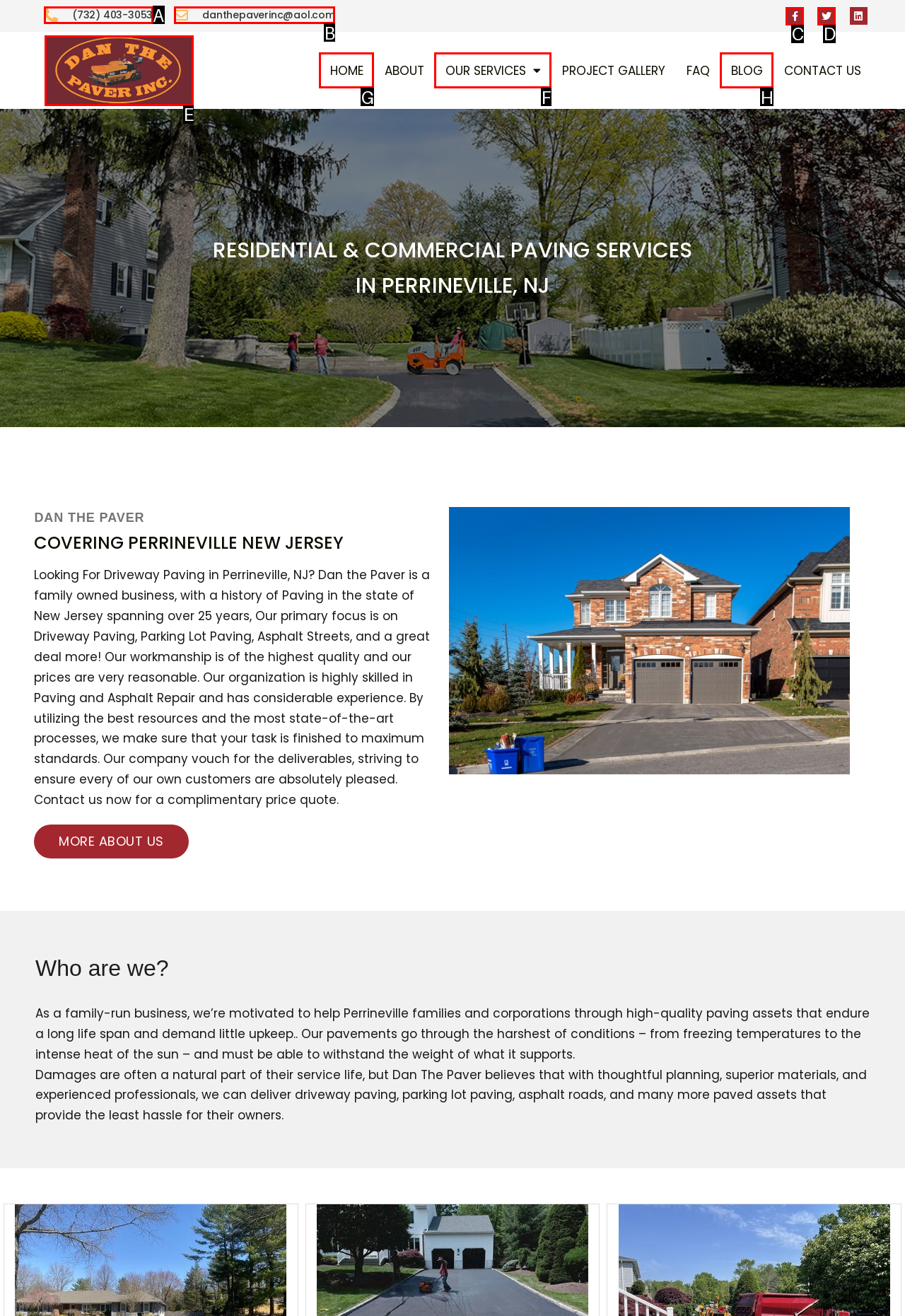Tell me which letter corresponds to the UI element that will allow you to Learn more about the services. Answer with the letter directly.

F